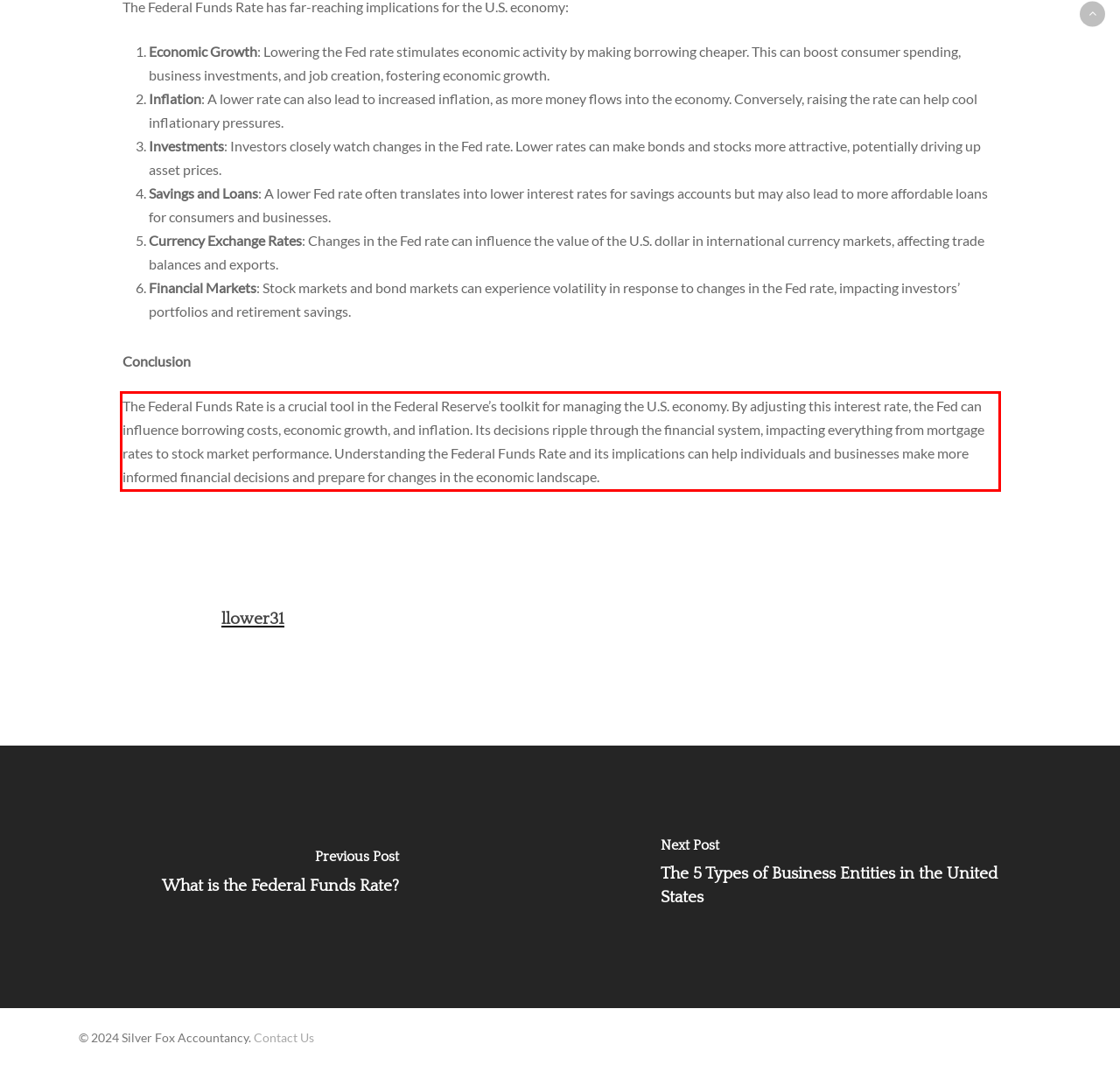Given the screenshot of a webpage, identify the red rectangle bounding box and recognize the text content inside it, generating the extracted text.

The Federal Funds Rate is a crucial tool in the Federal Reserve’s toolkit for managing the U.S. economy. By adjusting this interest rate, the Fed can influence borrowing costs, economic growth, and inflation. Its decisions ripple through the financial system, impacting everything from mortgage rates to stock market performance. Understanding the Federal Funds Rate and its implications can help individuals and businesses make more informed financial decisions and prepare for changes in the economic landscape.